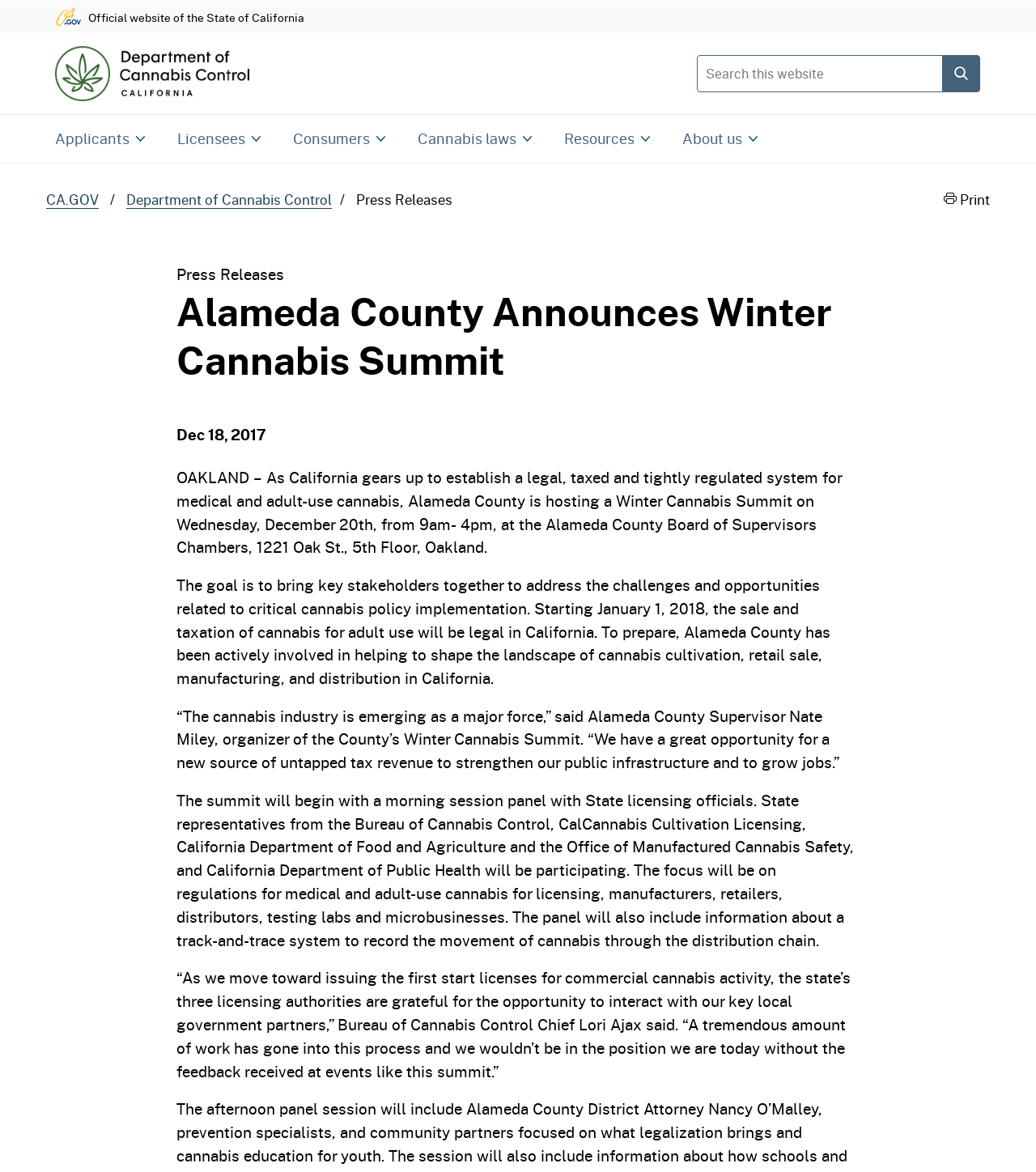Illustrate the webpage with a detailed description.

The webpage is about the Alameda County's Winter Cannabis Summit, which is announced on the official website of the State of California. At the top of the page, there is a "Skip to content" link, followed by the California state logo and a link to the Department of Cannabis Control home page, which features the department's logo. 

On the top right, there is a custom Google search bar with a submit button. Below the search bar, there is a site navigation menu with buttons for Applicants, Licensees, Consumers, Cannabis laws, Resources, and About us, each accompanied by a small icon.

Below the navigation menu, there is a breadcrumb section with links to CA.GOV, Department of Cannabis Control, and Press Releases. On the right side of the breadcrumb section, there is a "Print" button with a small icon.

The main content of the page starts with a heading "Alameda County Announces Winter Cannabis Summit" followed by the date "Dec 18, 2017". The text then describes the purpose of the summit, which is to bring key stakeholders together to address the challenges and opportunities related to critical cannabis policy implementation. The text also mentions the goal of the summit, the involvement of Alameda County in shaping the landscape of cannabis cultivation, retail sale, manufacturing, and distribution in California, and quotes from Alameda County Supervisor Nate Miley and Bureau of Cannabis Control Chief Lori Ajax.